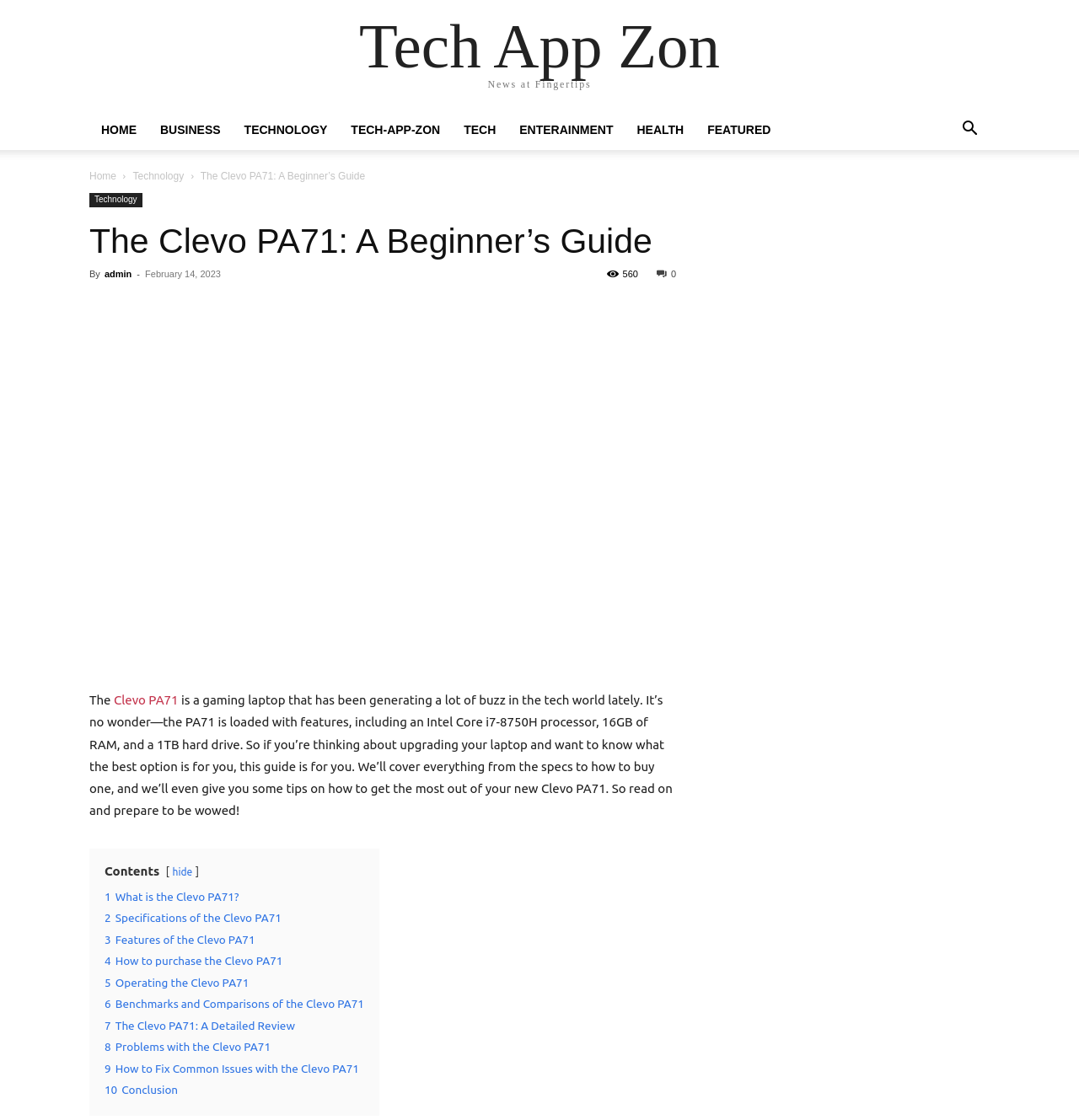Please identify the bounding box coordinates of the clickable area that will fulfill the following instruction: "Read the article about the Clevo PA71". The coordinates should be in the format of four float numbers between 0 and 1, i.e., [left, top, right, bottom].

[0.186, 0.152, 0.338, 0.163]